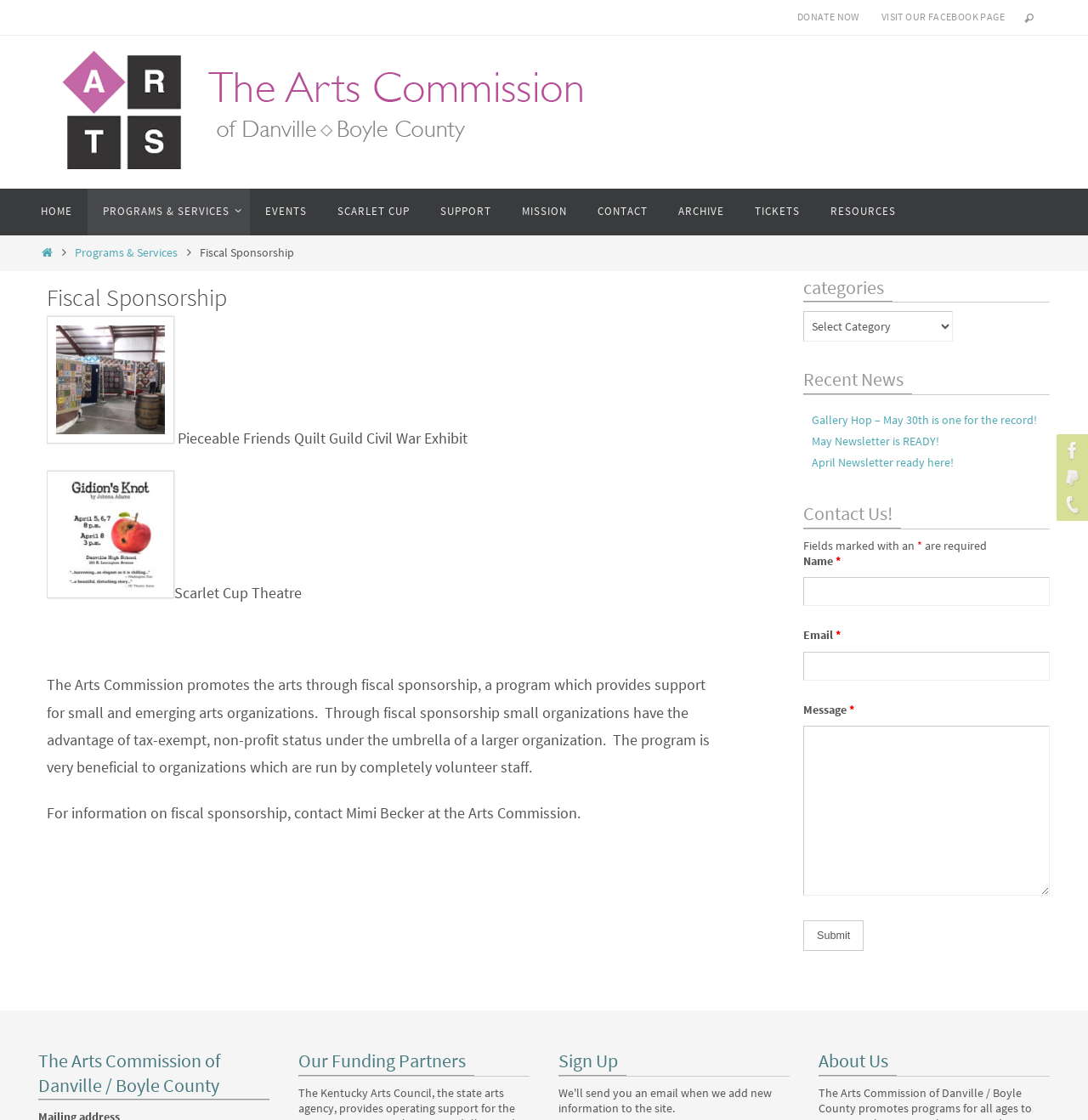Please specify the bounding box coordinates of the element that should be clicked to execute the given instruction: 'Submit the contact form'. Ensure the coordinates are four float numbers between 0 and 1, expressed as [left, top, right, bottom].

[0.738, 0.822, 0.794, 0.849]